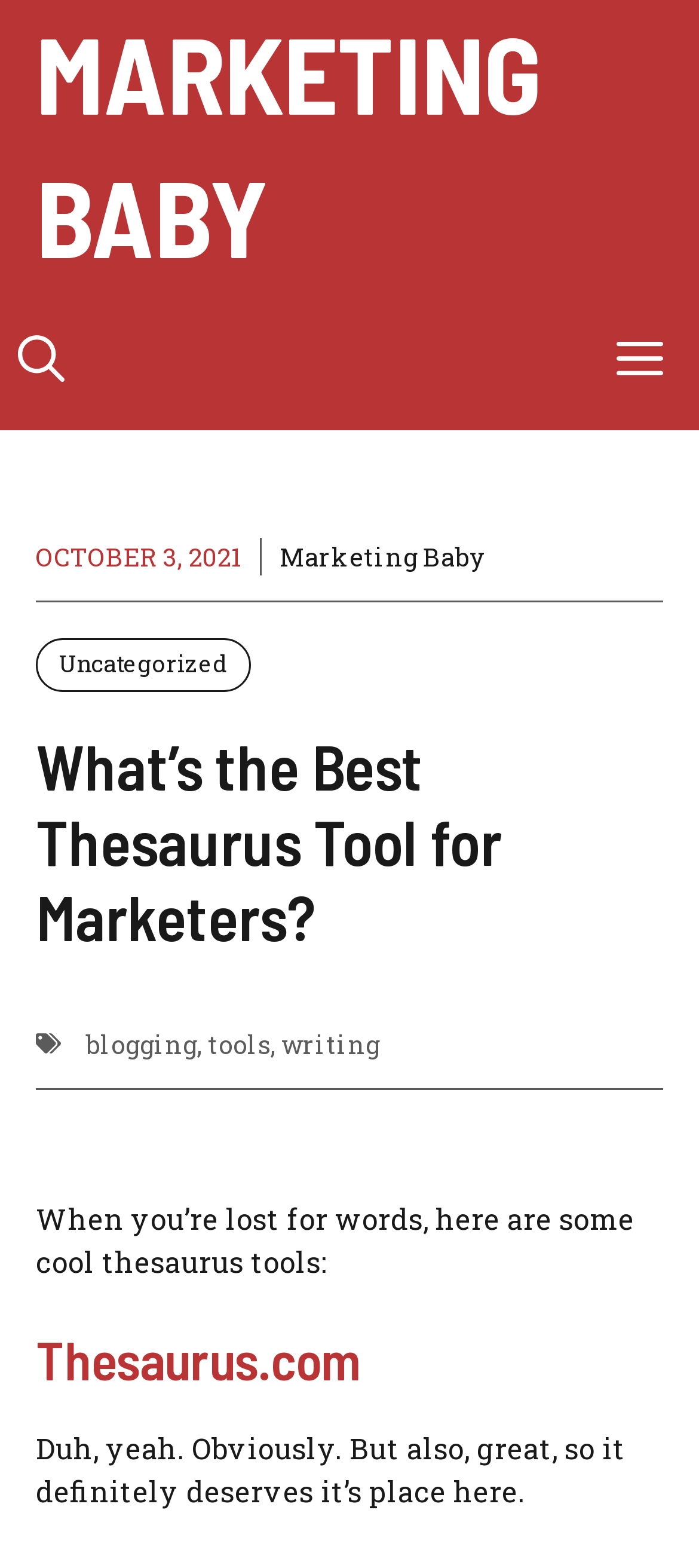What is the topic of the article? Based on the image, give a response in one word or a short phrase.

thesaurus tools